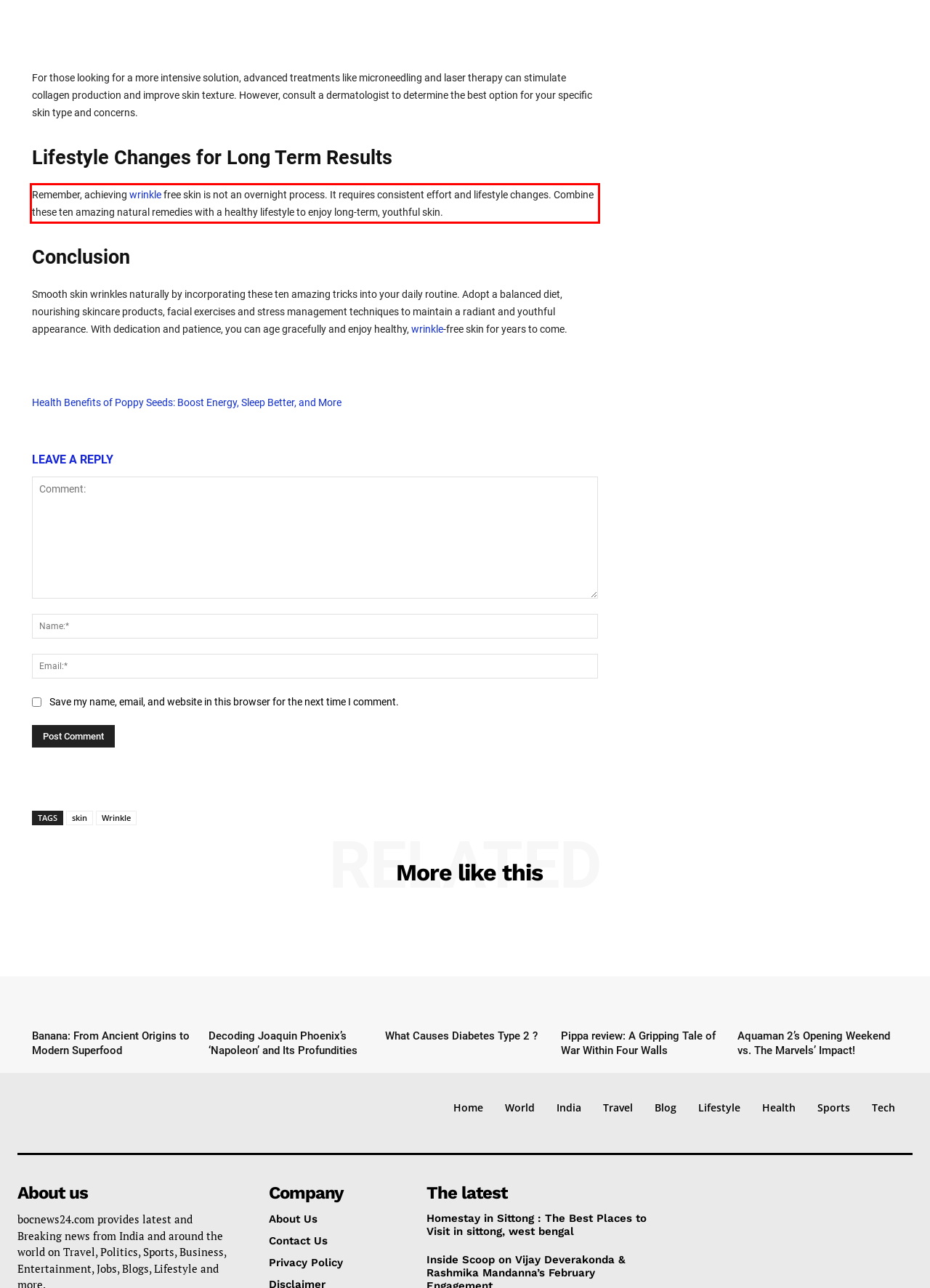Given a screenshot of a webpage containing a red rectangle bounding box, extract and provide the text content found within the red bounding box.

Remember, achieving wrinkle free skin is not an overnight process. It requires consistent effort and lifestyle changes. Combine these ten amazing natural remedies with a healthy lifestyle to enjoy long-term, youthful skin.